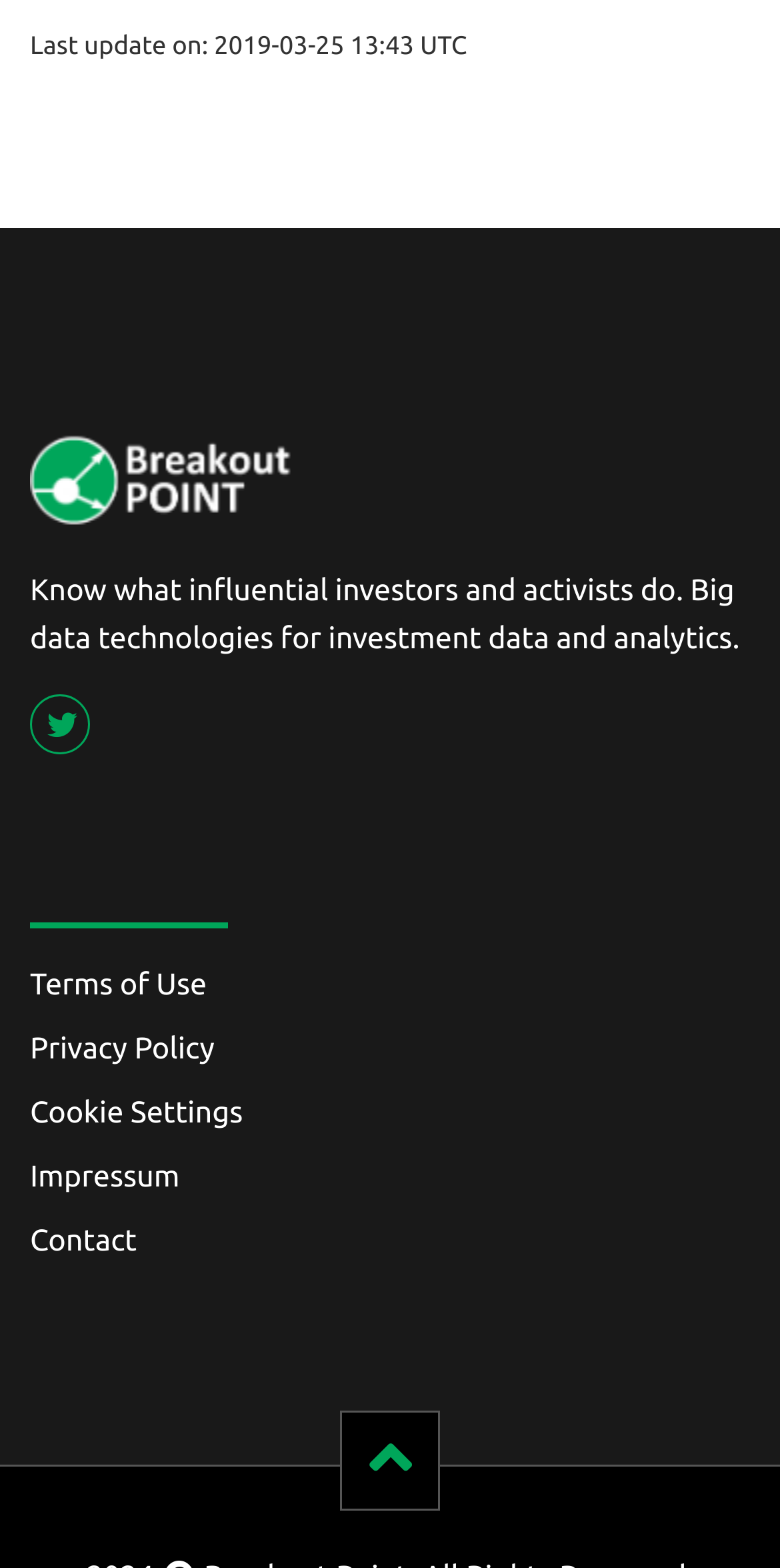Respond to the question below with a single word or phrase:
What is the last update time of the webpage?

2019-03-25 13:43 UTC